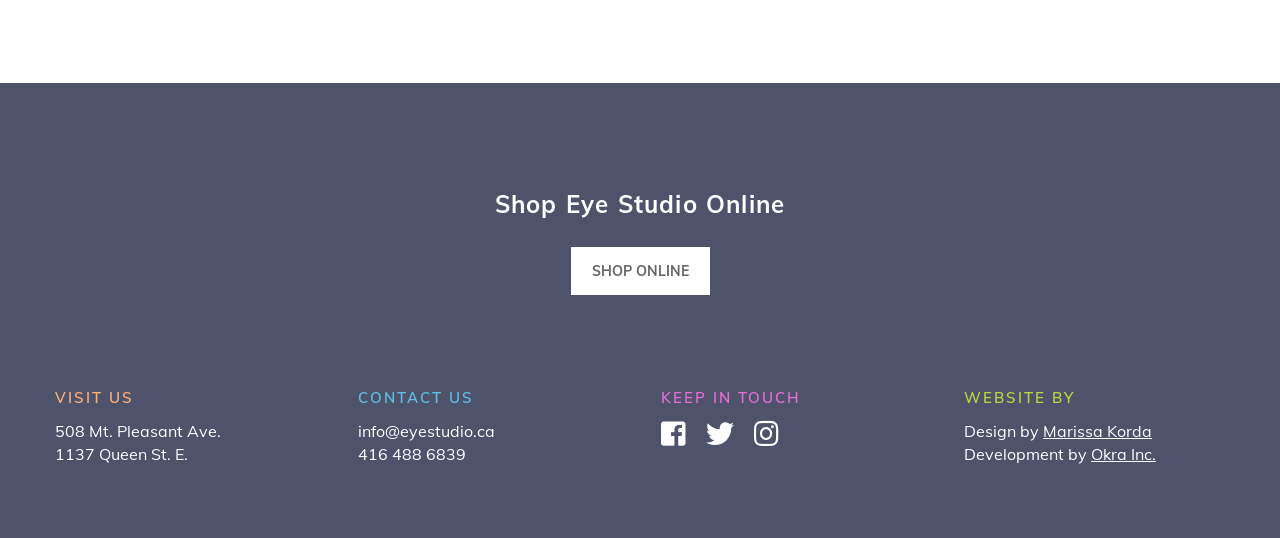Answer the question in one word or a short phrase:
What is the studio's address on Mt. Pleasant Ave?

508 Mt. Pleasant Ave.